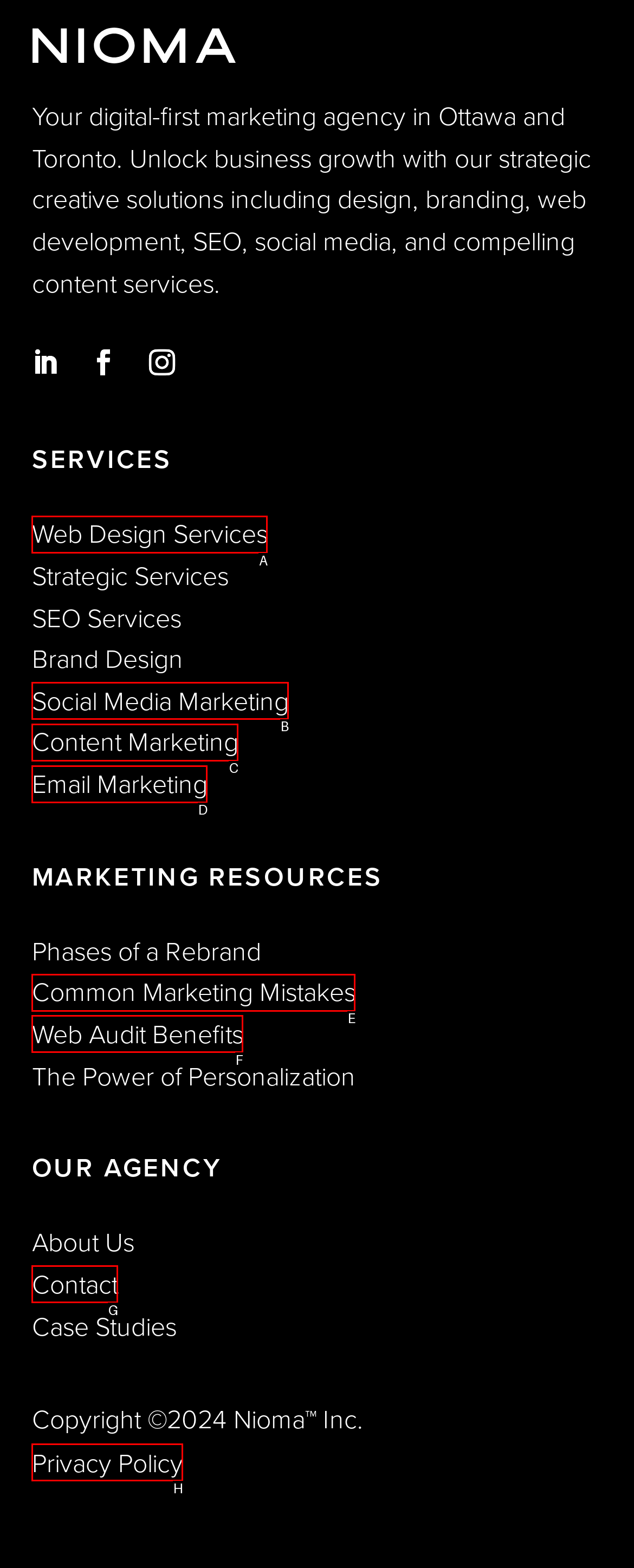Out of the given choices, which letter corresponds to the UI element required to Click on Web Design Services? Answer with the letter.

A